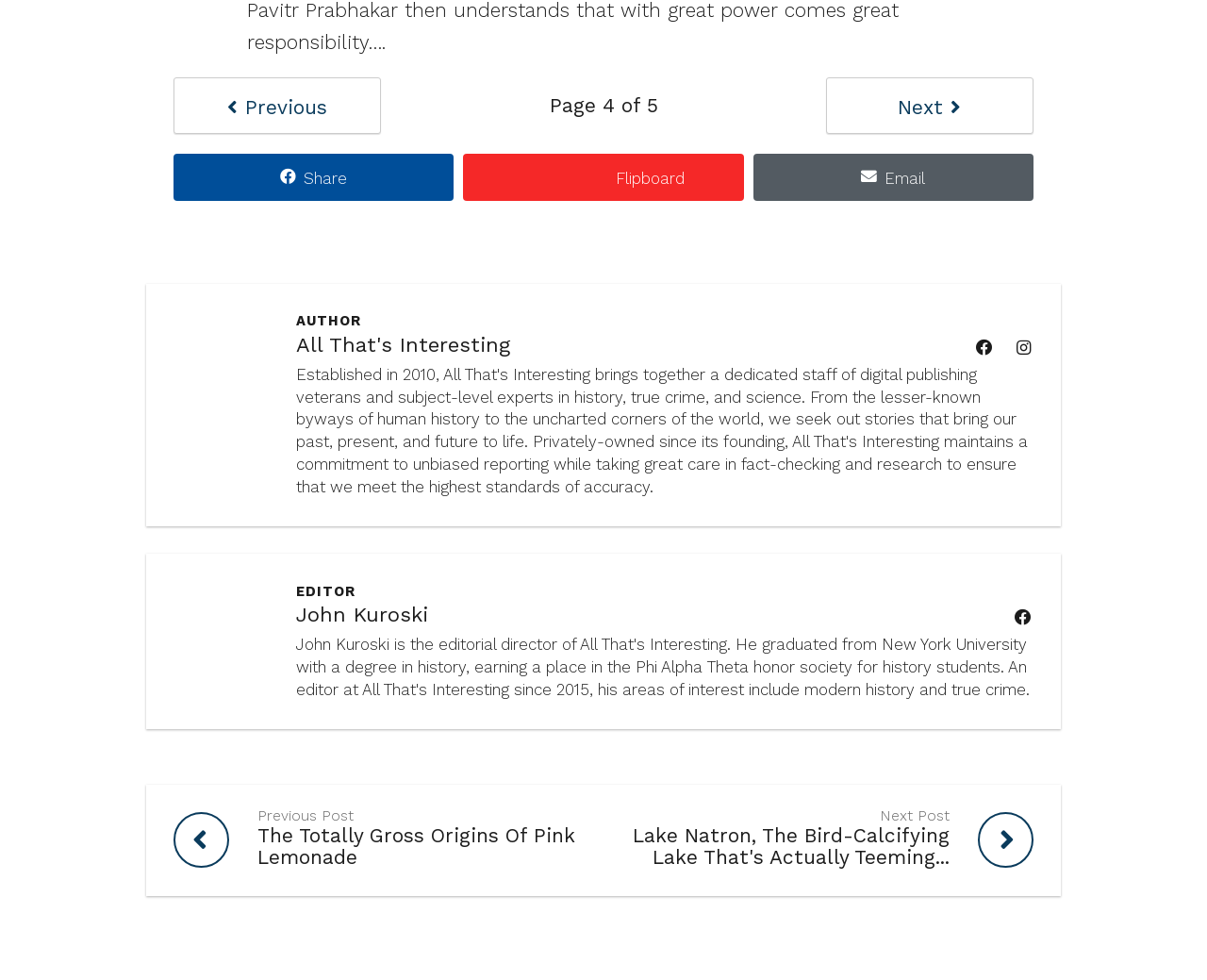Determine the bounding box for the described UI element: "jet178 login".

None